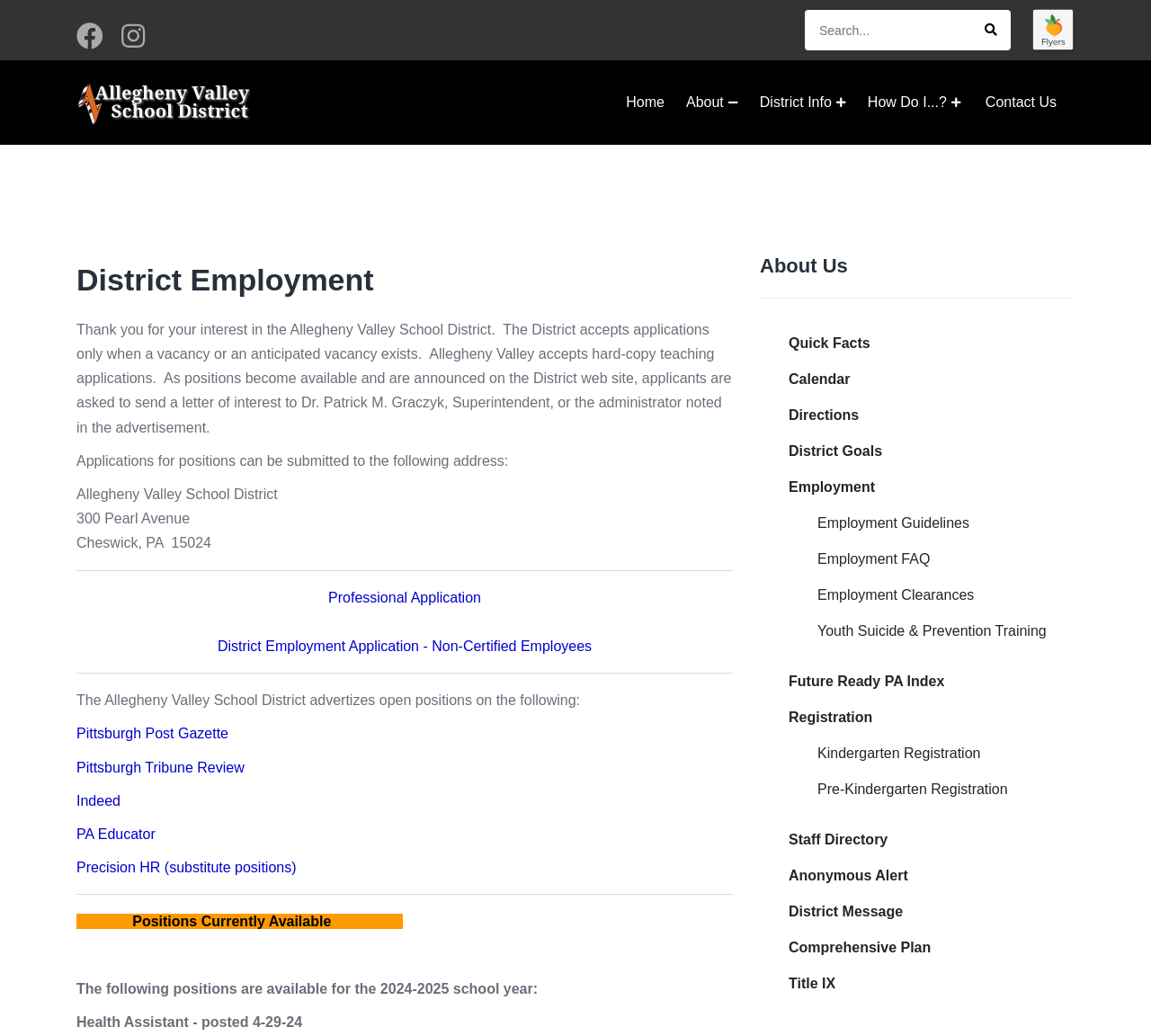Could you determine the bounding box coordinates of the clickable element to complete the instruction: "Learn about Quick Facts"? Provide the coordinates as four float numbers between 0 and 1, i.e., [left, top, right, bottom].

[0.685, 0.315, 0.934, 0.349]